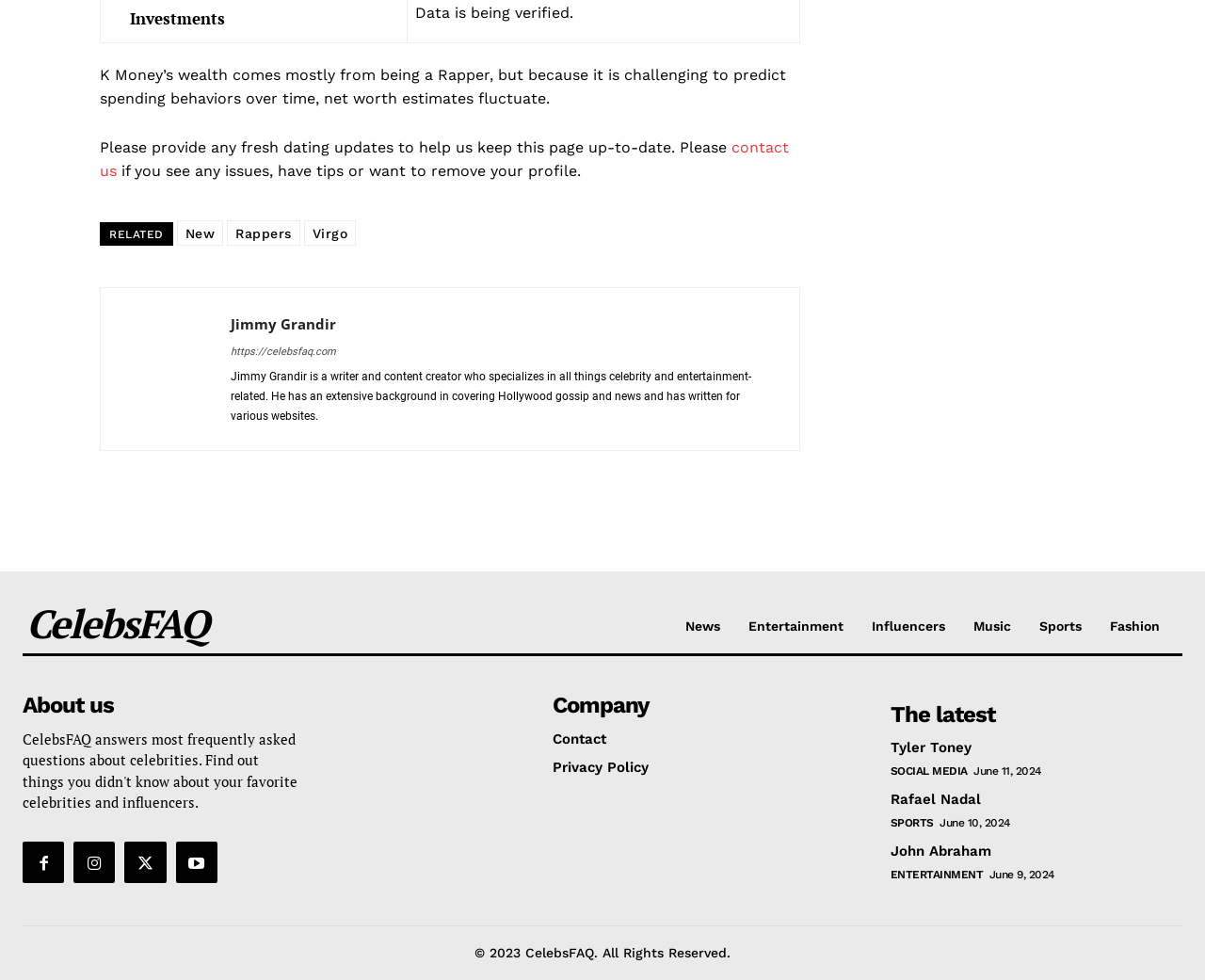Find the bounding box coordinates for the area you need to click to carry out the instruction: "Visit 'Jimmy Grandir'". The coordinates should be four float numbers between 0 and 1, indicated as [left, top, right, bottom].

[0.1, 0.314, 0.175, 0.439]